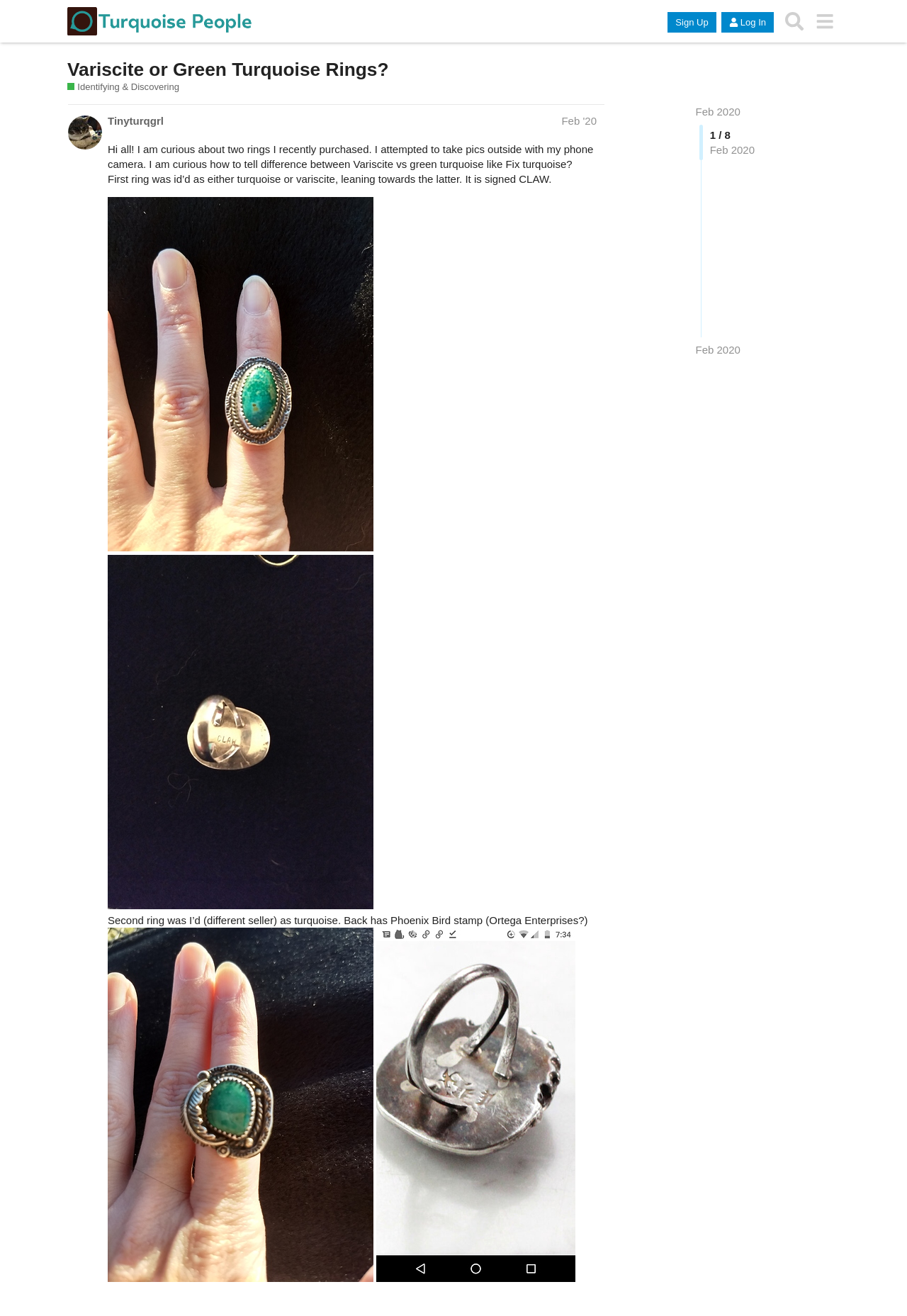Provide the bounding box coordinates of the UI element this sentence describes: "Variscite or Green Turquoise Rings?".

[0.074, 0.044, 0.428, 0.061]